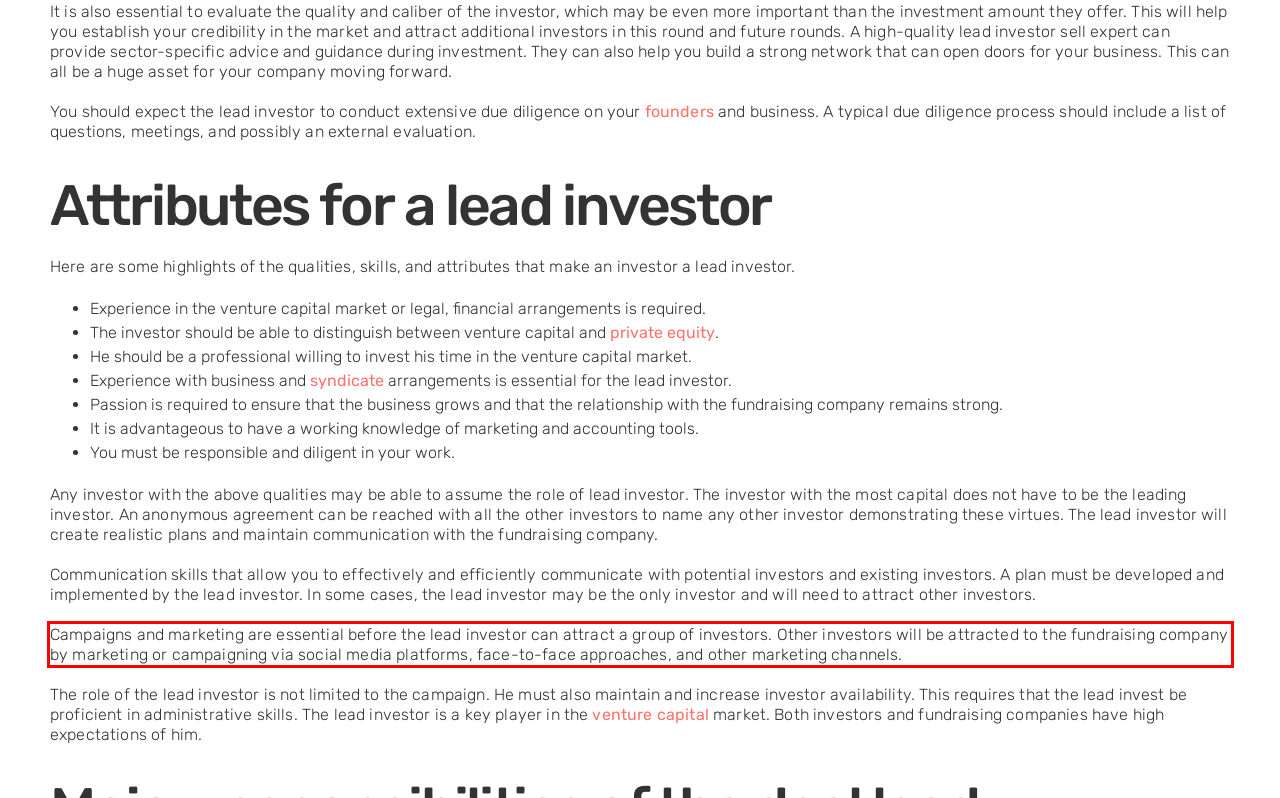You have a screenshot of a webpage with a red bounding box. Use OCR to generate the text contained within this red rectangle.

Campaigns and marketing are essential before the lead investor can attract a group of investors. Other investors will be attracted to the fundraising company by marketing or campaigning via social media platforms, face-to-face approaches, and other marketing channels.